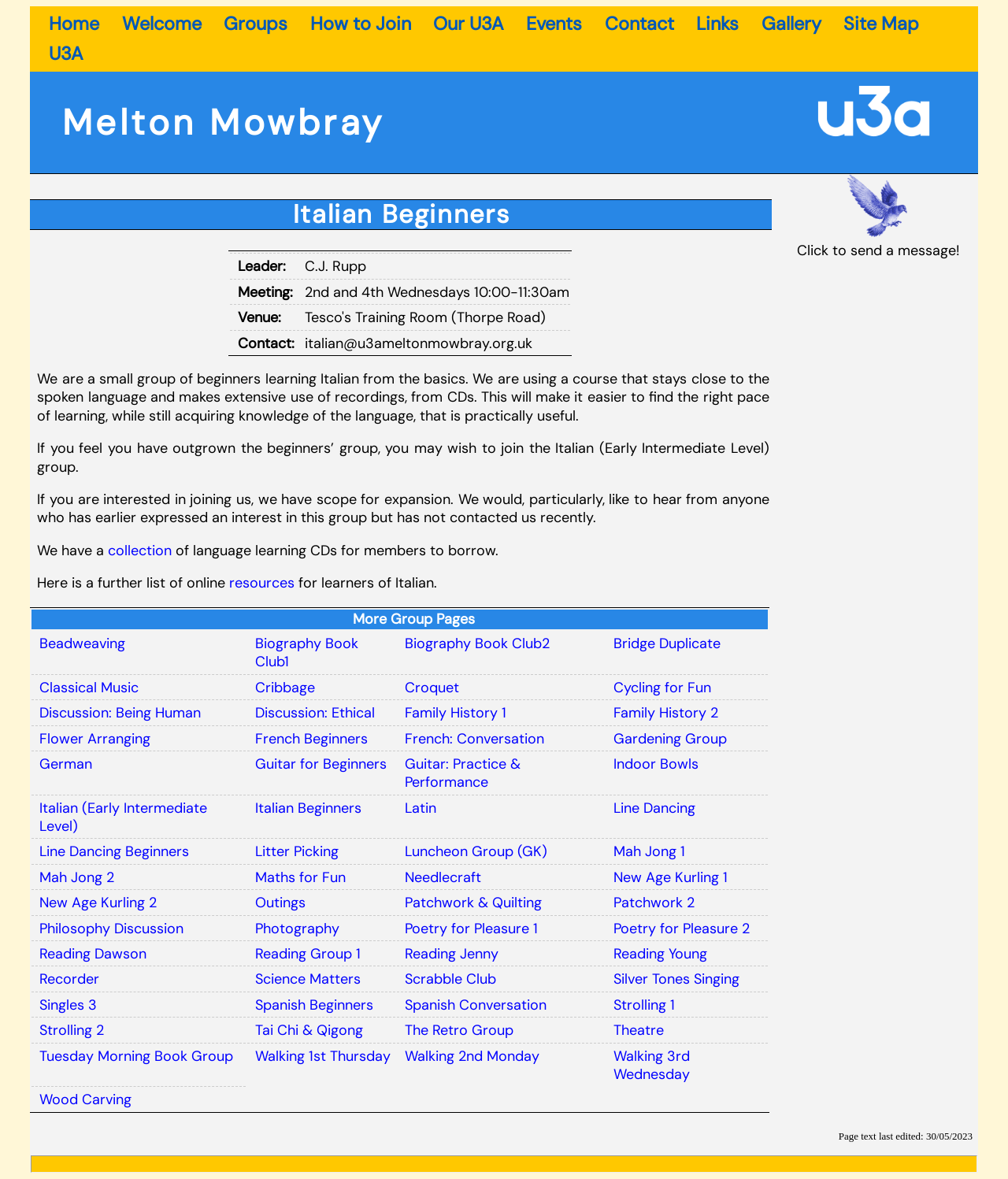Provide a thorough description of the webpage you see.

The webpage is about the Melton Mowbray u3a Italian Beginners group. At the top, there is a navigation menu with 11 links: Home, Welcome, Groups, How to Join, Our U3A, Events, Contact, Links, Gallery, and Site Map. Below the navigation menu, there are two headings: "Melton Mowbray" and "Italian Beginners". 

Under the "Italian Beginners" heading, there is a table with four rows, each containing information about the group, including the leader, meeting time, venue, and contact details. 

Below the table, there are four paragraphs of text describing the group's activities and goals. The text explains that the group is for beginners learning Italian, using a course that focuses on spoken language and recordings. It also mentions that the group has a collection of language learning CDs for members to borrow and provides a list of online resources for learners of Italian.

At the bottom of the page, there is a table with 12 rows, each containing a link to a different group page, such as Beadweaving, Biography Book Club, Bridge Duplicate, and others.